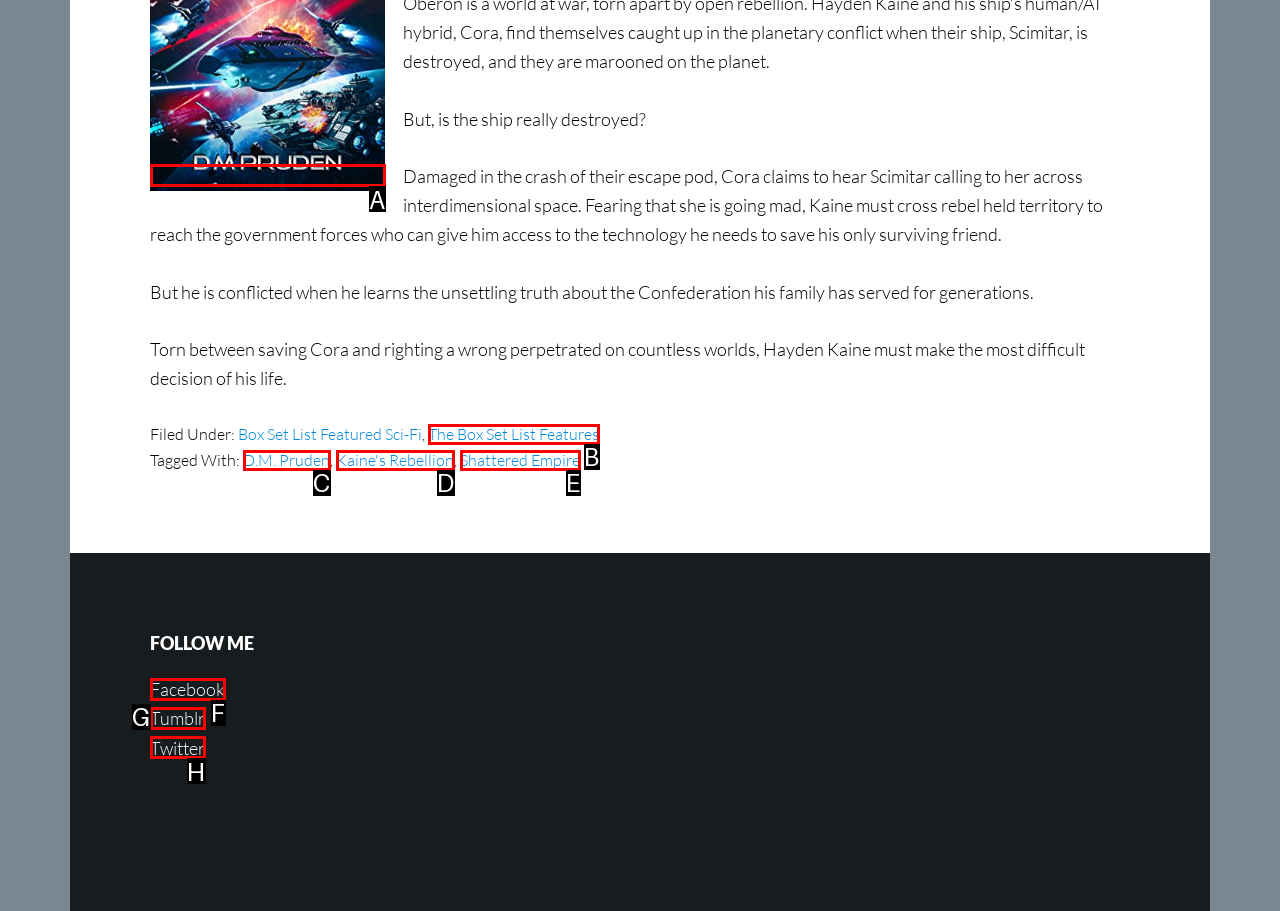Determine the option that aligns with this description: Kaine's Rebellion
Reply with the option's letter directly.

D